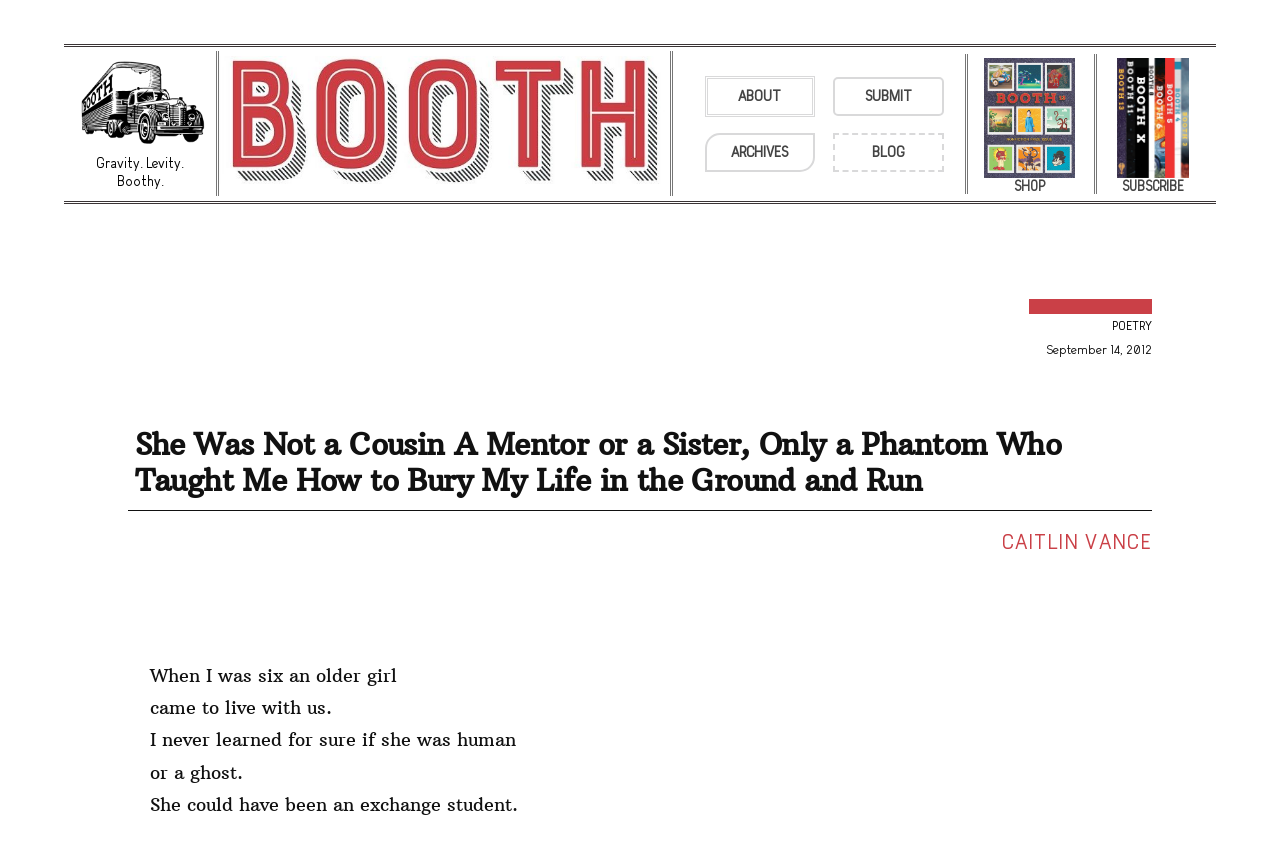Please predict the bounding box coordinates (top-left x, top-left y, bottom-right x, bottom-right y) for the UI element in the screenshot that fits the description: Главная

None